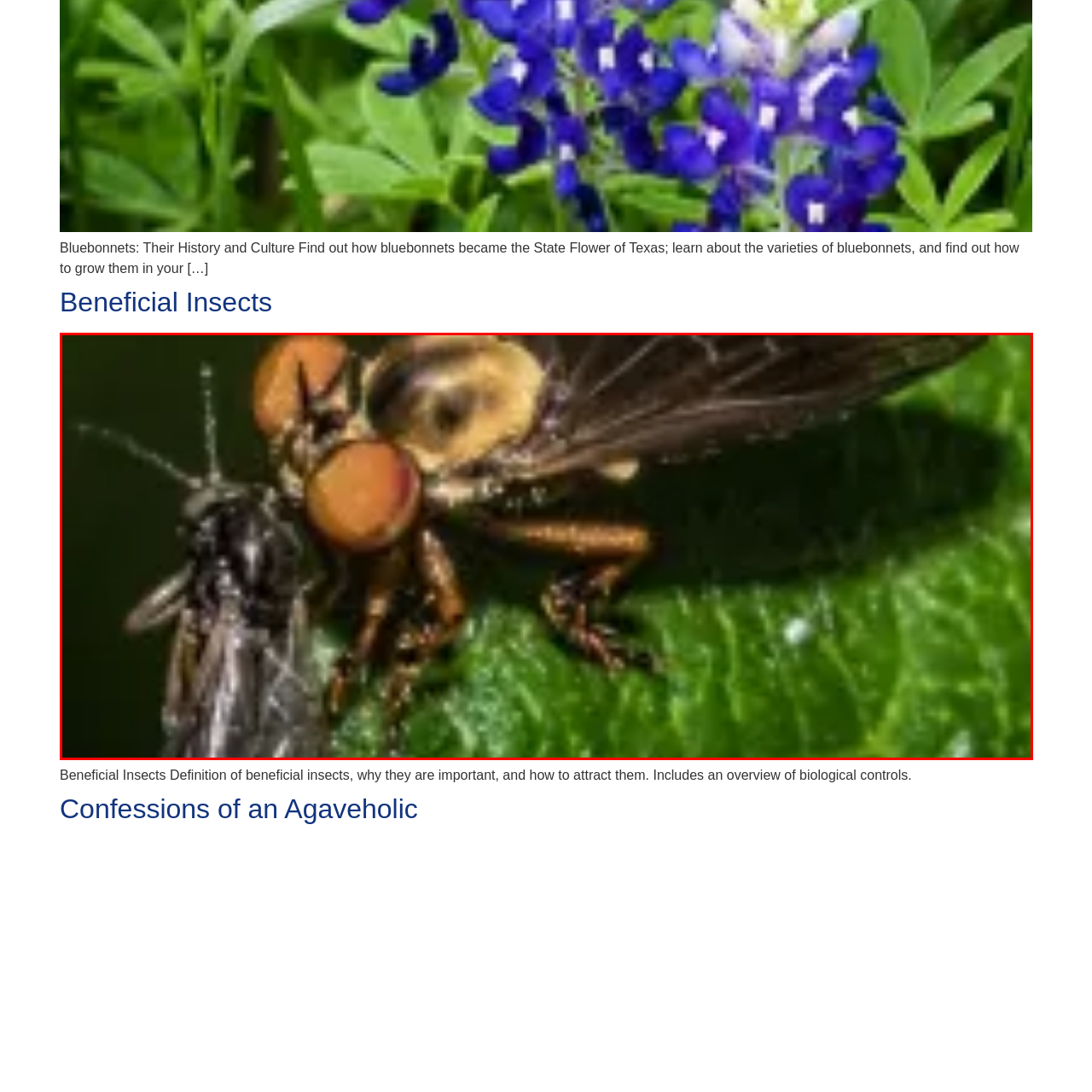Thoroughly describe the scene within the red-bordered area of the image.

The image showcases a close-up of a robber fly, a type of predatory insect known for its distinctive large, orange-tinted eyes and robust body. The fly is depicted in a moment of capturing its prey, which appears to be a smaller insect. This dynamic scene highlights the role of robber flies as beneficial insects in the ecosystem, playing an essential part in natural pest control. The vibrant green leaf serves as a rich backdrop, emphasizing the animal's natural habitat and the intricate details of its anatomy, such as its sharp legs and delicate wings.